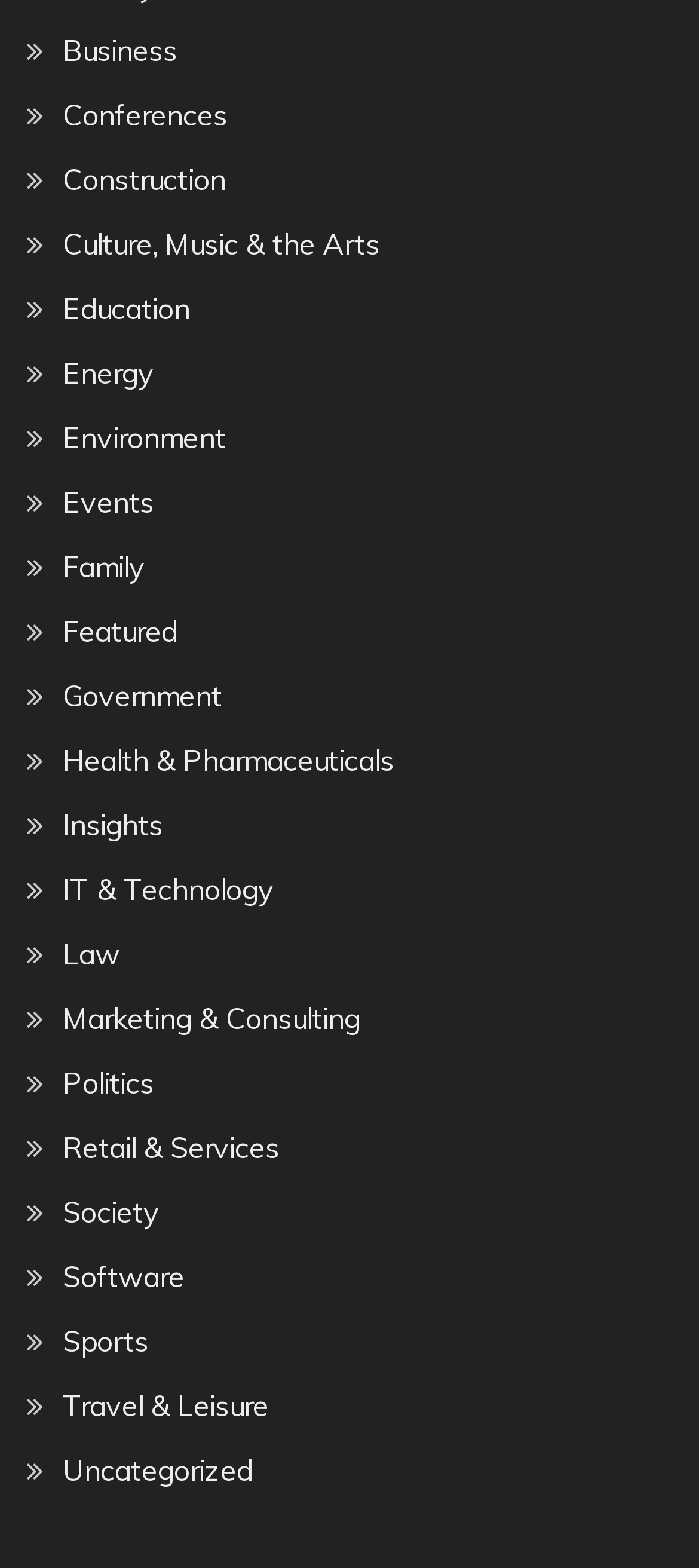Utilize the information from the image to answer the question in detail:
Is 'Travel & Leisure' a category related to tourism?

I analyzed the name of the category 'Travel & Leisure' and inferred that it is likely related to tourism, as it suggests activities and services related to traveling and leisure activities.